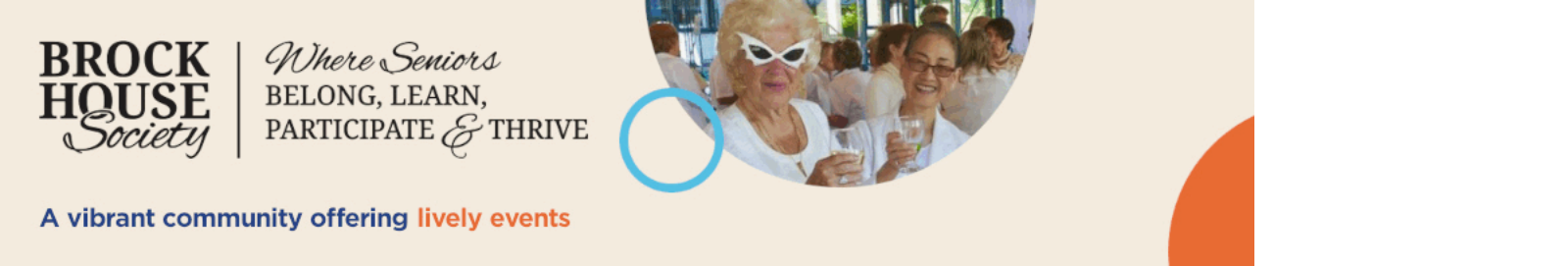Use a single word or phrase to respond to the question:
What is the focus of the organization?

Engaging activities for seniors